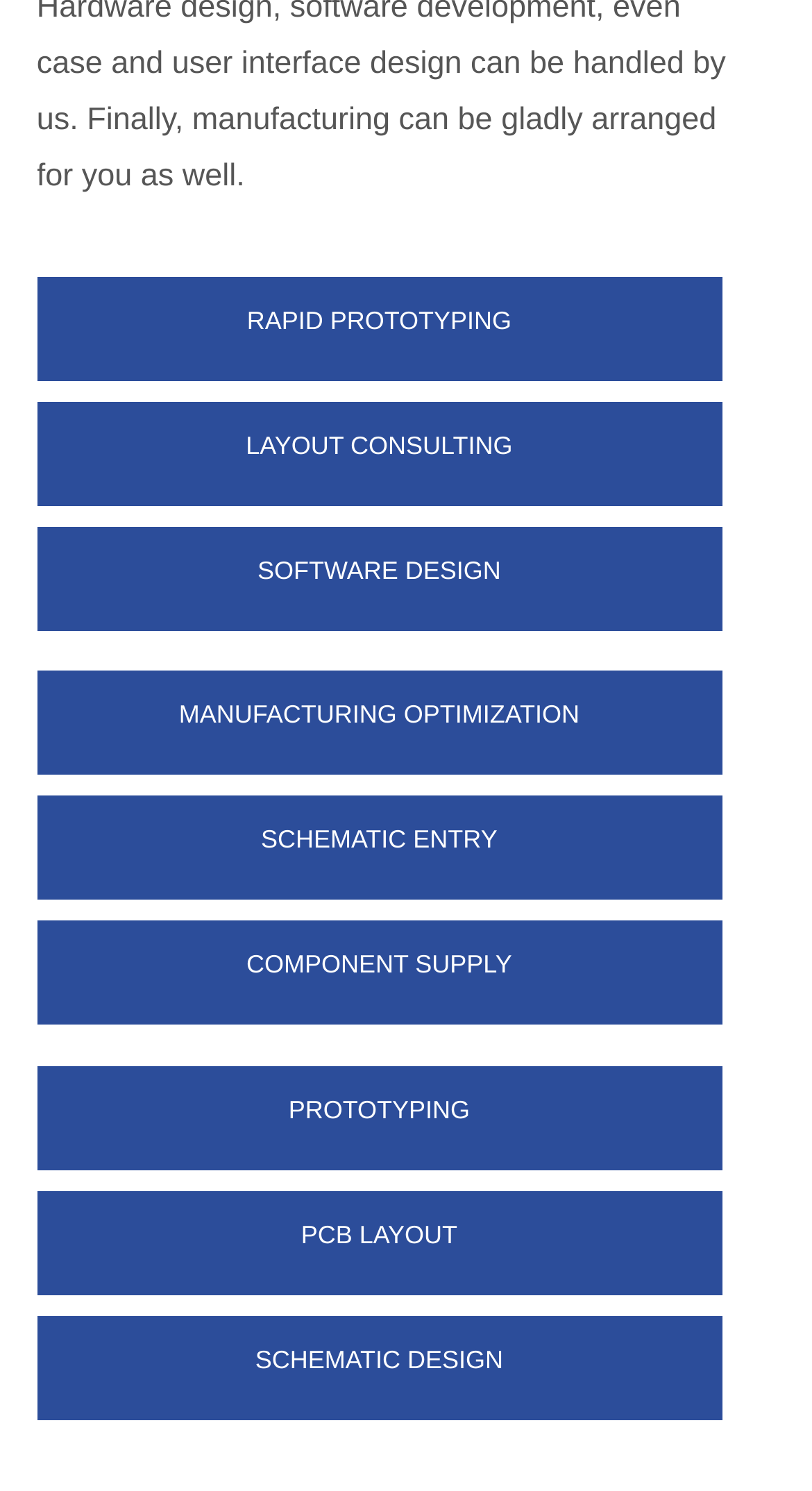Predict the bounding box of the UI element based on the description: "Togel178 Login". The coordinates should be four float numbers between 0 and 1, formatted as [left, top, right, bottom].

None